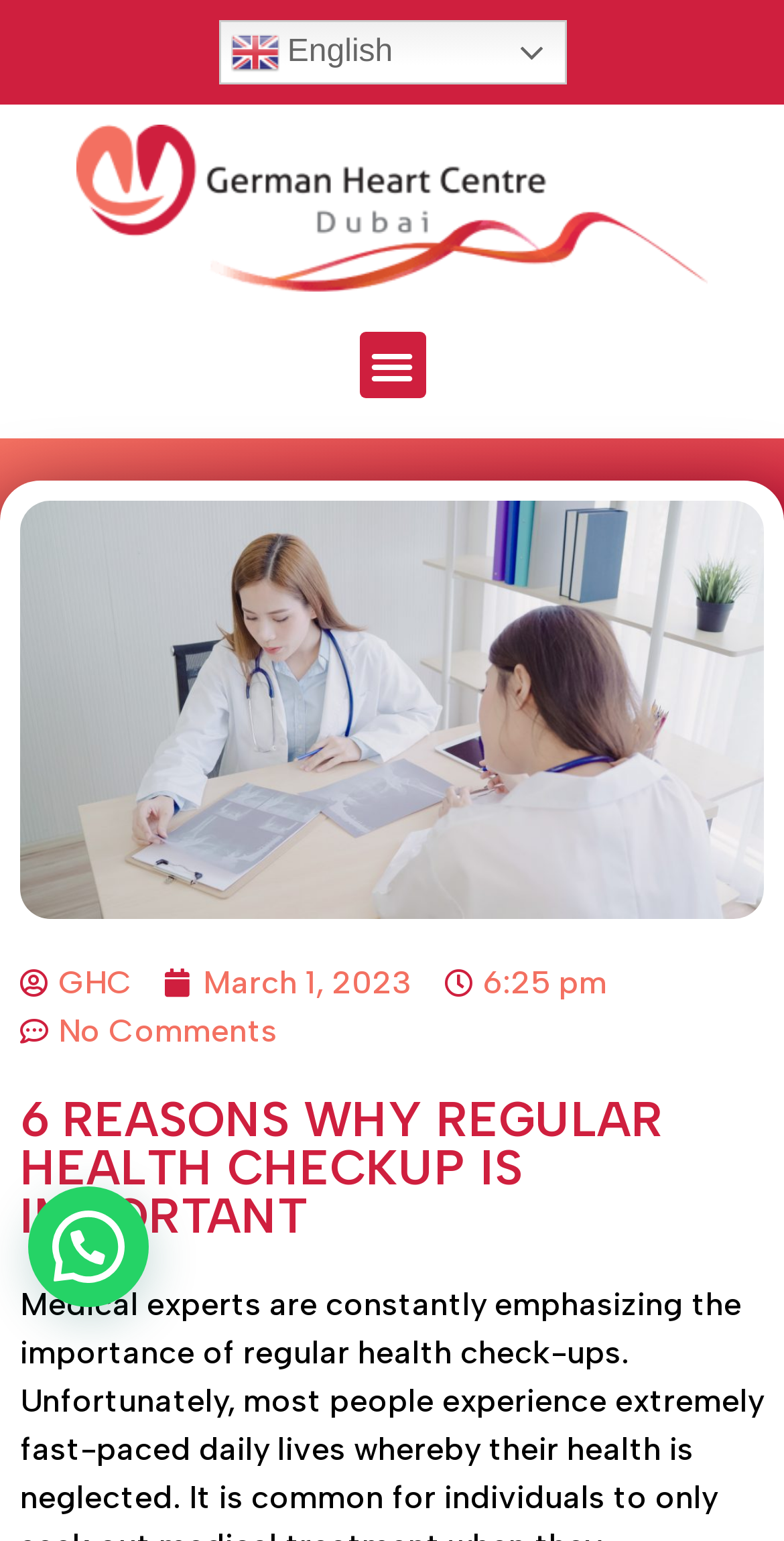Provide the bounding box for the UI element matching this description: "March 1, 2023".

[0.21, 0.623, 0.526, 0.654]